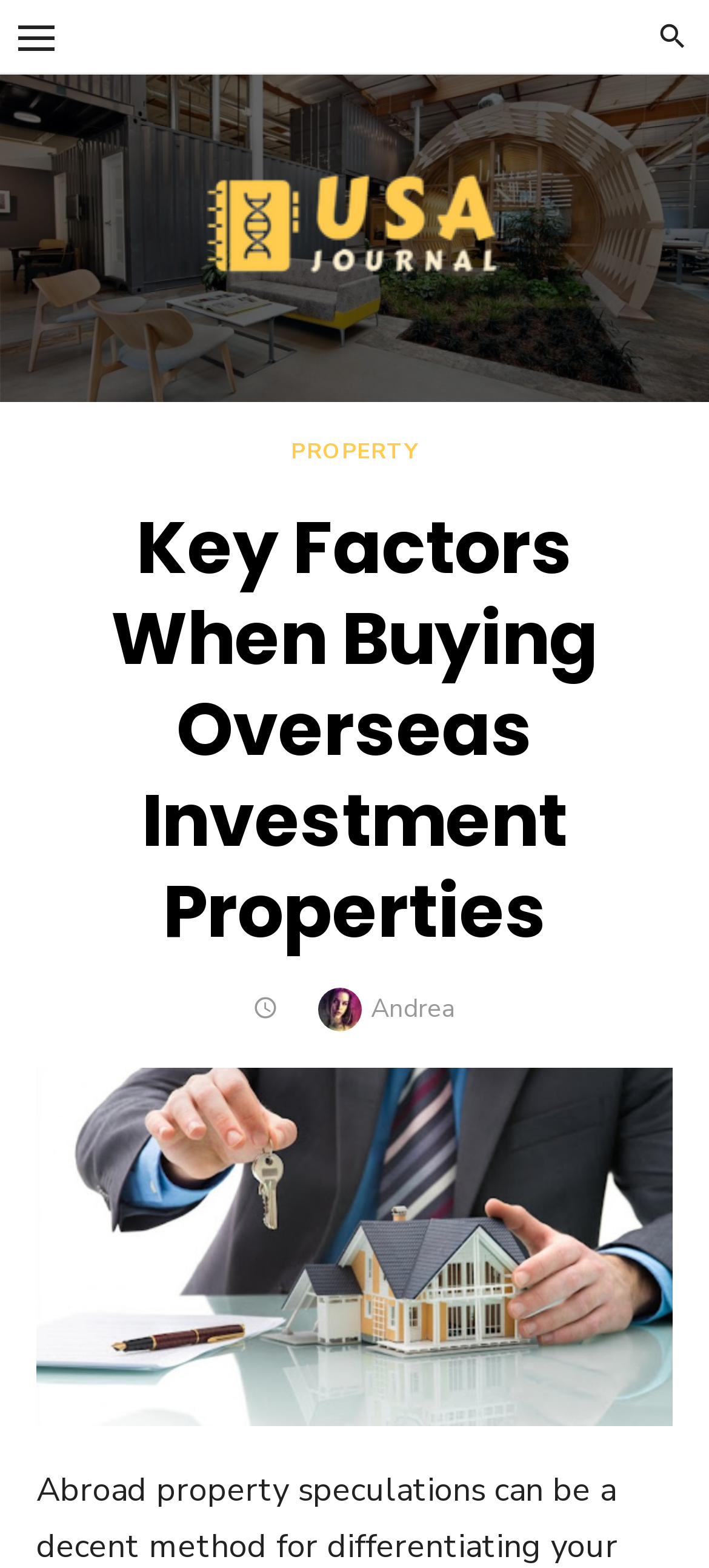Extract the bounding box coordinates of the UI element described by: "Andrea". The coordinates should include four float numbers ranging from 0 to 1, e.g., [left, top, right, bottom].

[0.523, 0.632, 0.644, 0.654]